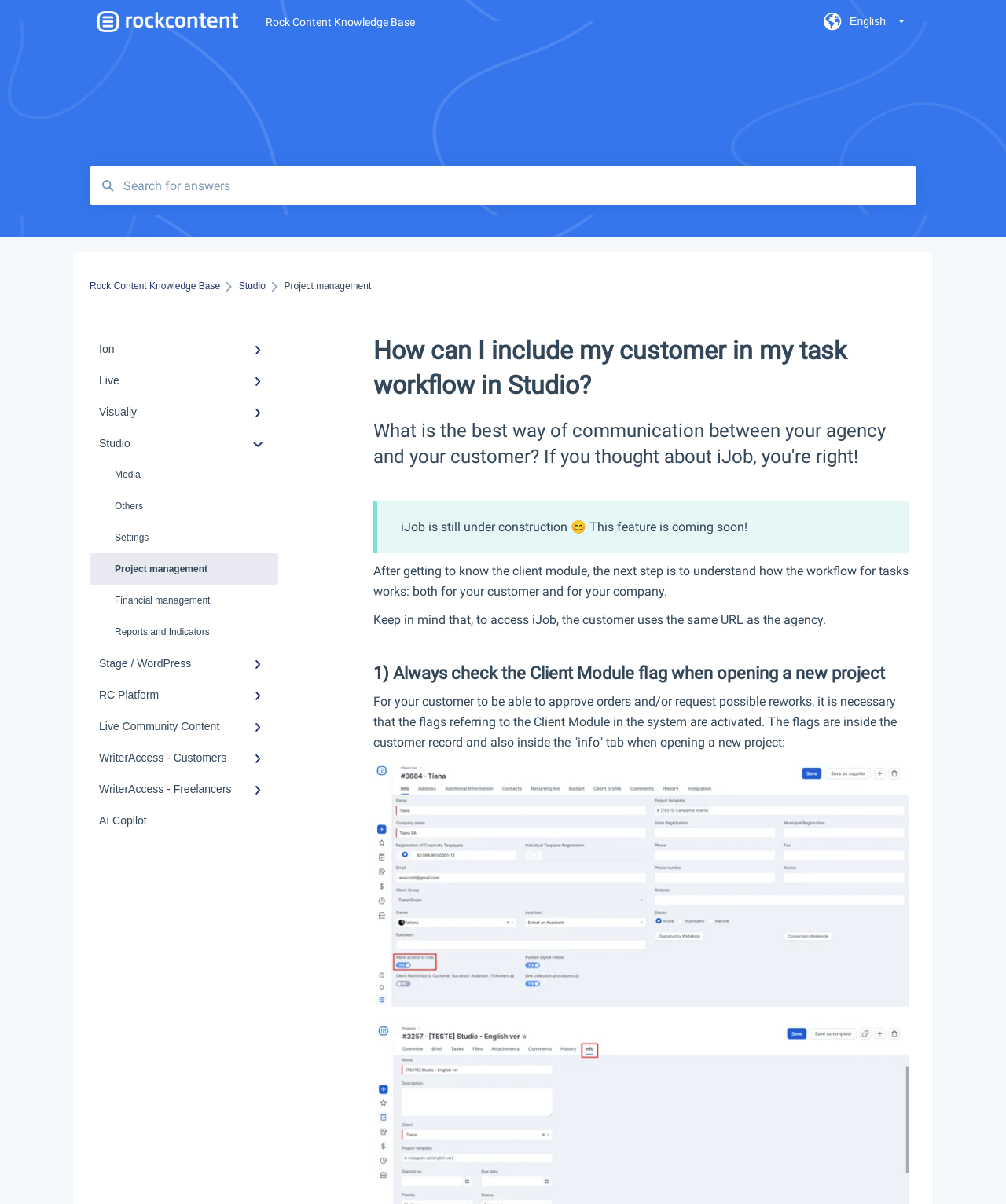Respond to the following question using a concise word or phrase: 
What is the feature that is still under construction?

iJob